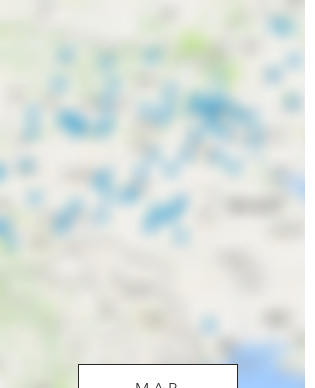Answer with a single word or phrase: 
What can users do by clicking the 'MAP' link?

Explore the area further